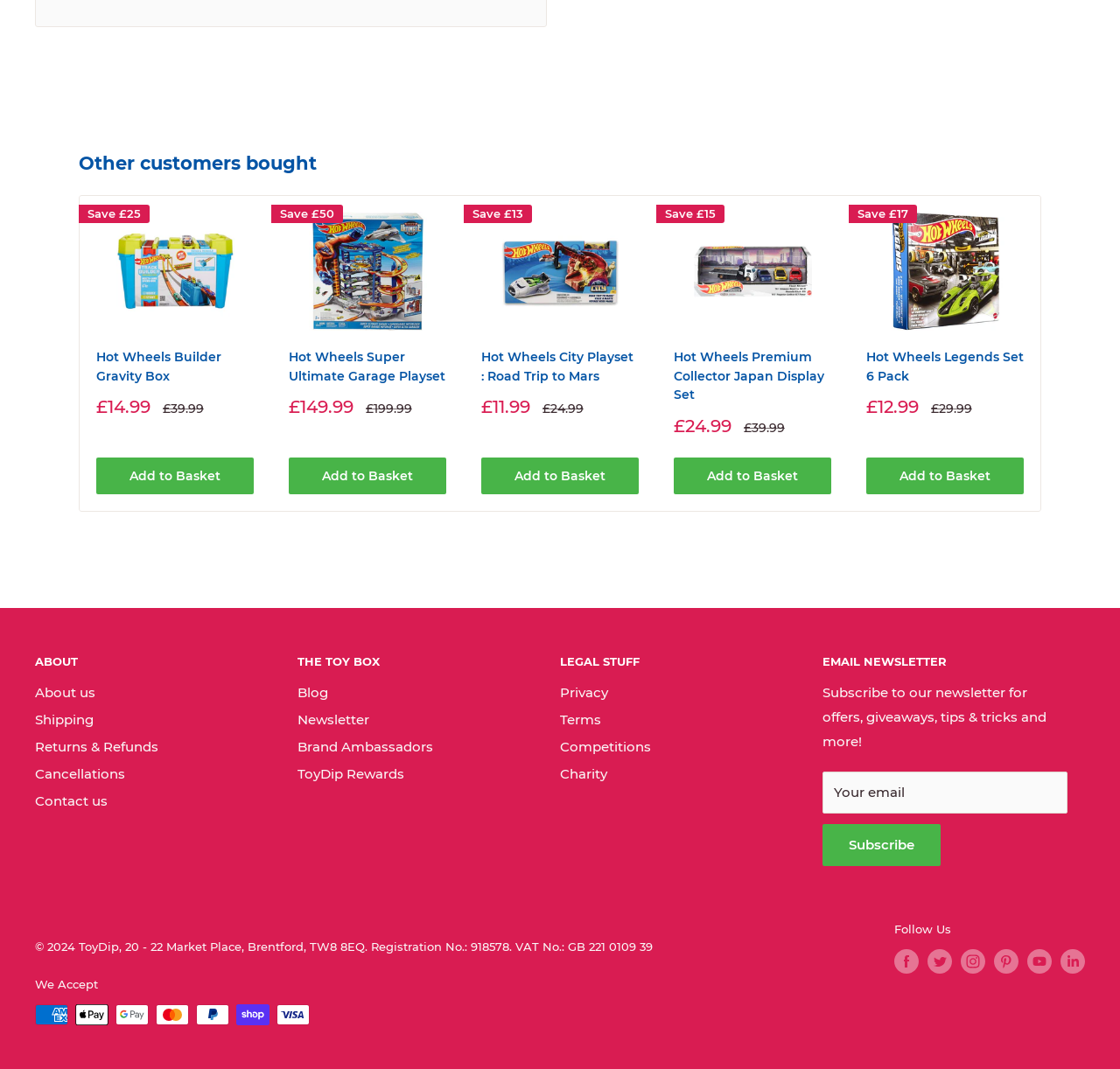Respond to the following question using a concise word or phrase: 
How much is the sale price of the second product?

£149.99